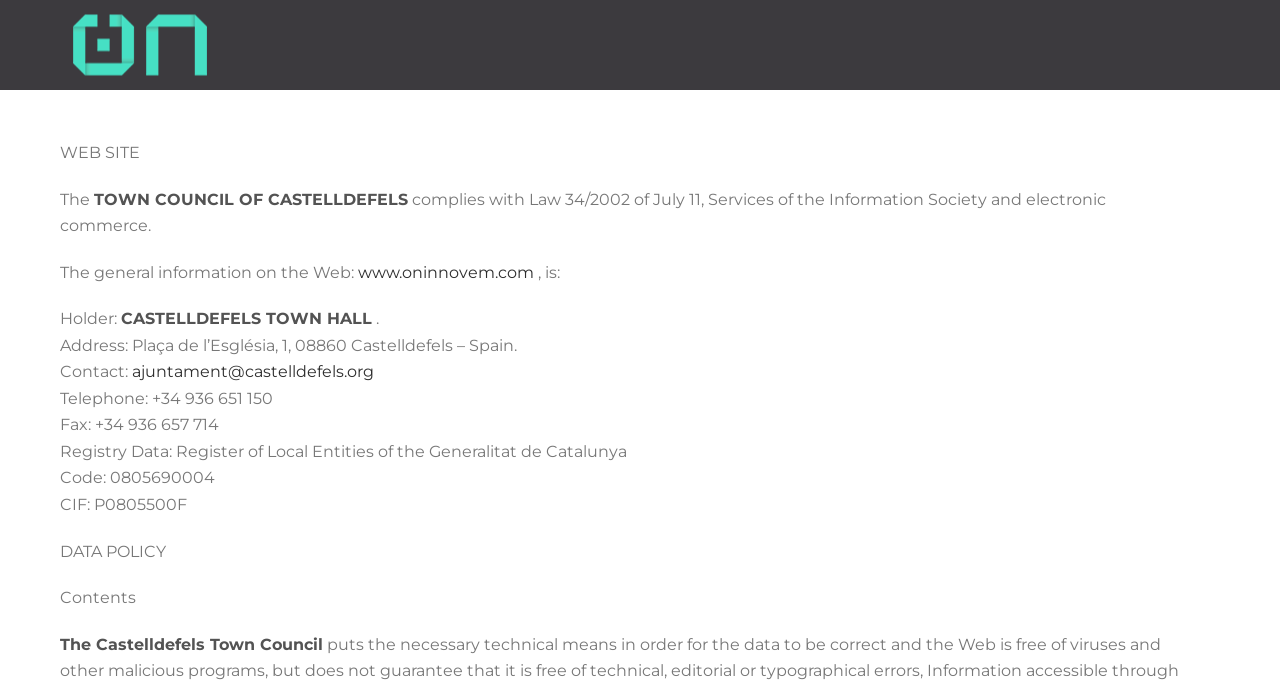Give a one-word or phrase response to the following question: What is the name of the town council?

Castelldefels Town Council